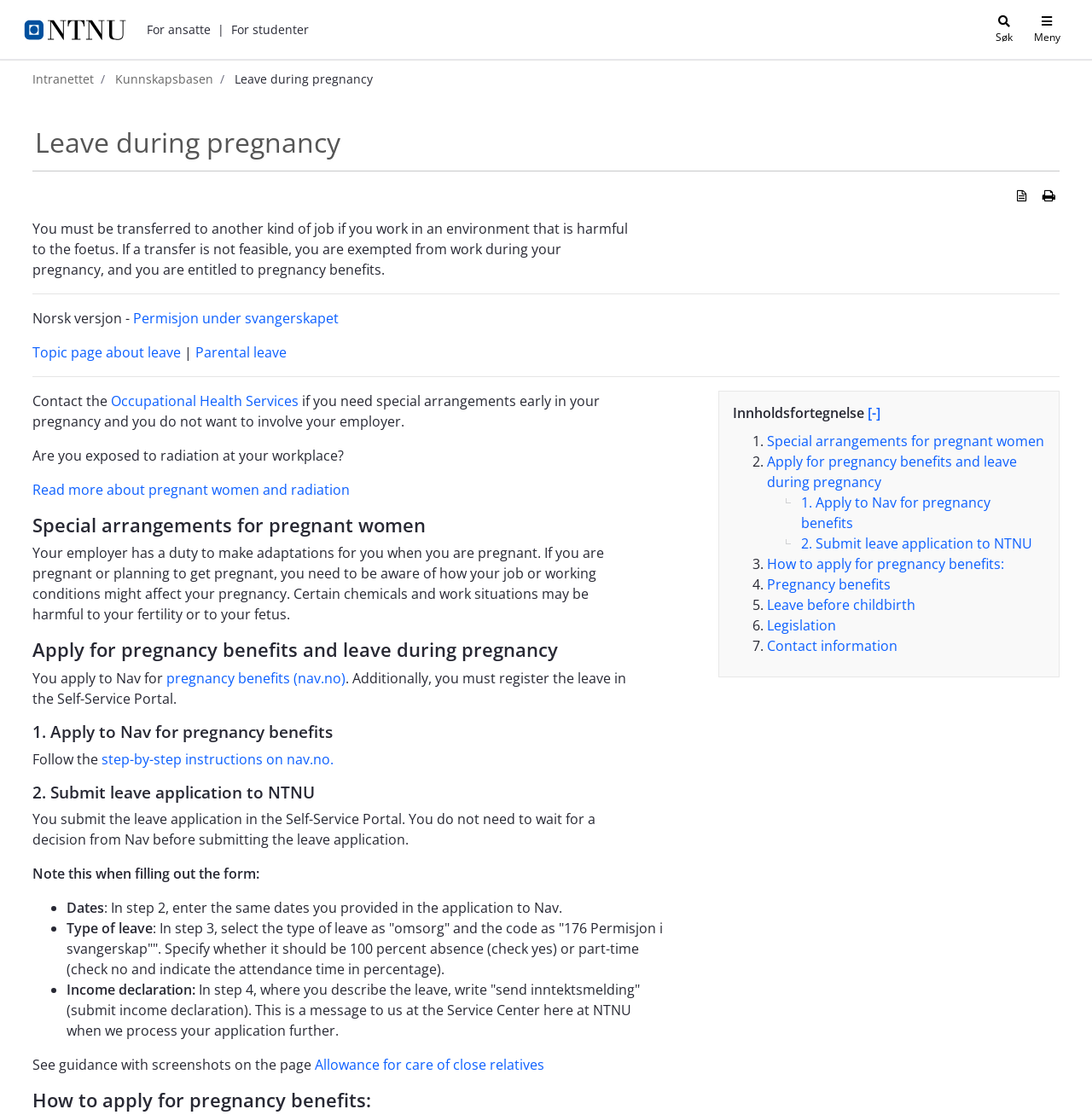Determine the bounding box coordinates of the region that needs to be clicked to achieve the task: "Apply for 'pregnancy benefits'".

[0.152, 0.6, 0.316, 0.616]